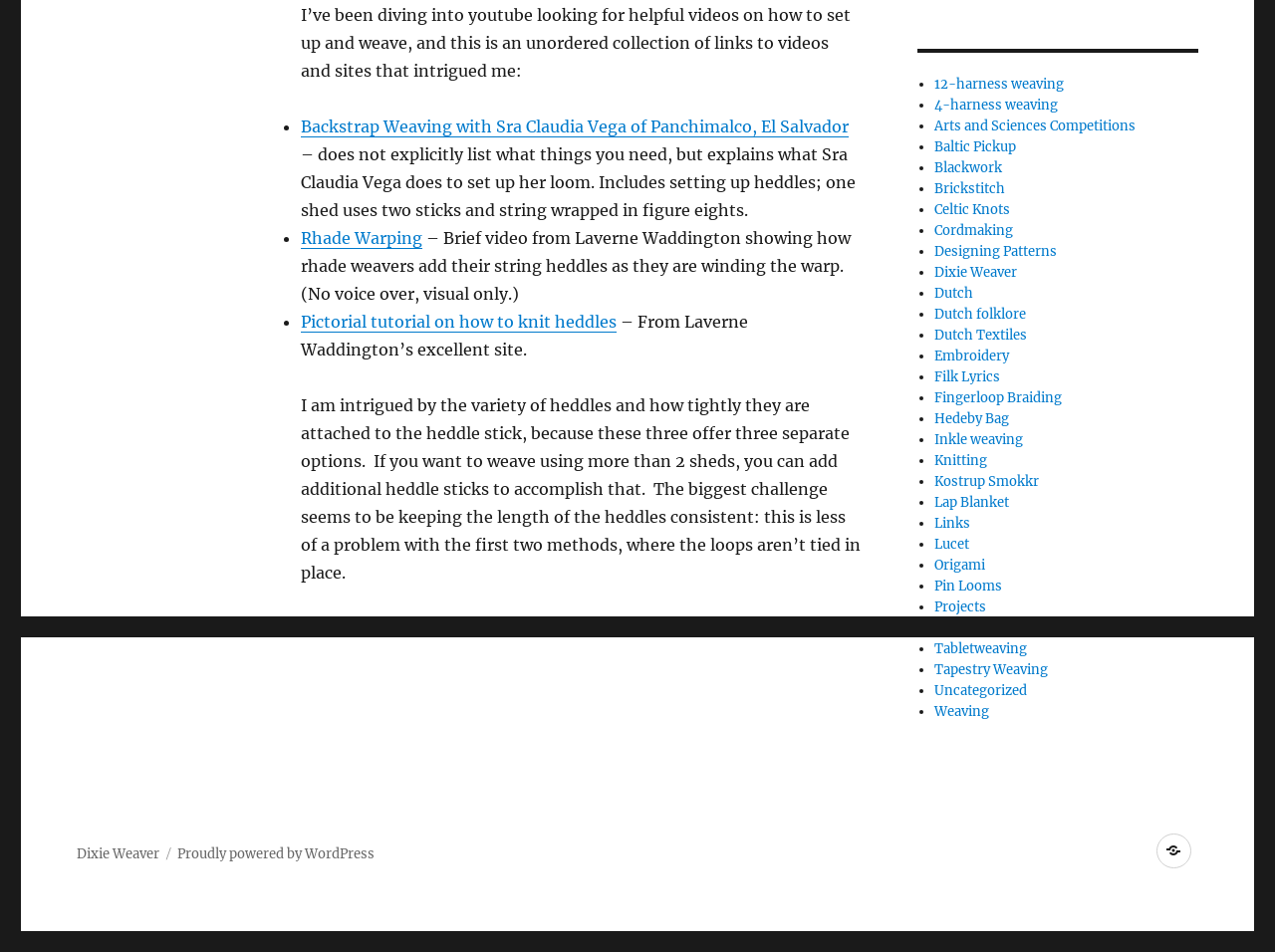Using the provided element description: "The Compleatly Dressed Anachronist", determine the bounding box coordinates of the corresponding UI element in the screenshot.

[0.907, 0.875, 0.934, 0.912]